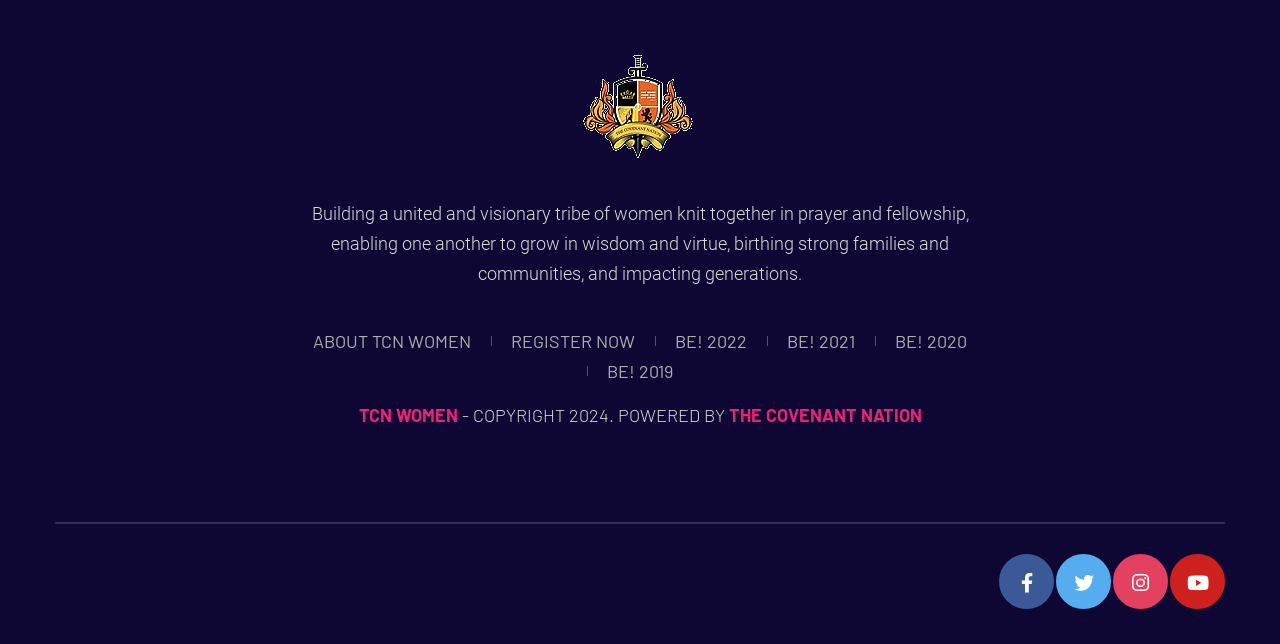Provide a one-word or short-phrase response to the question:
What is the purpose of TCN Women?

Building a united tribe of women